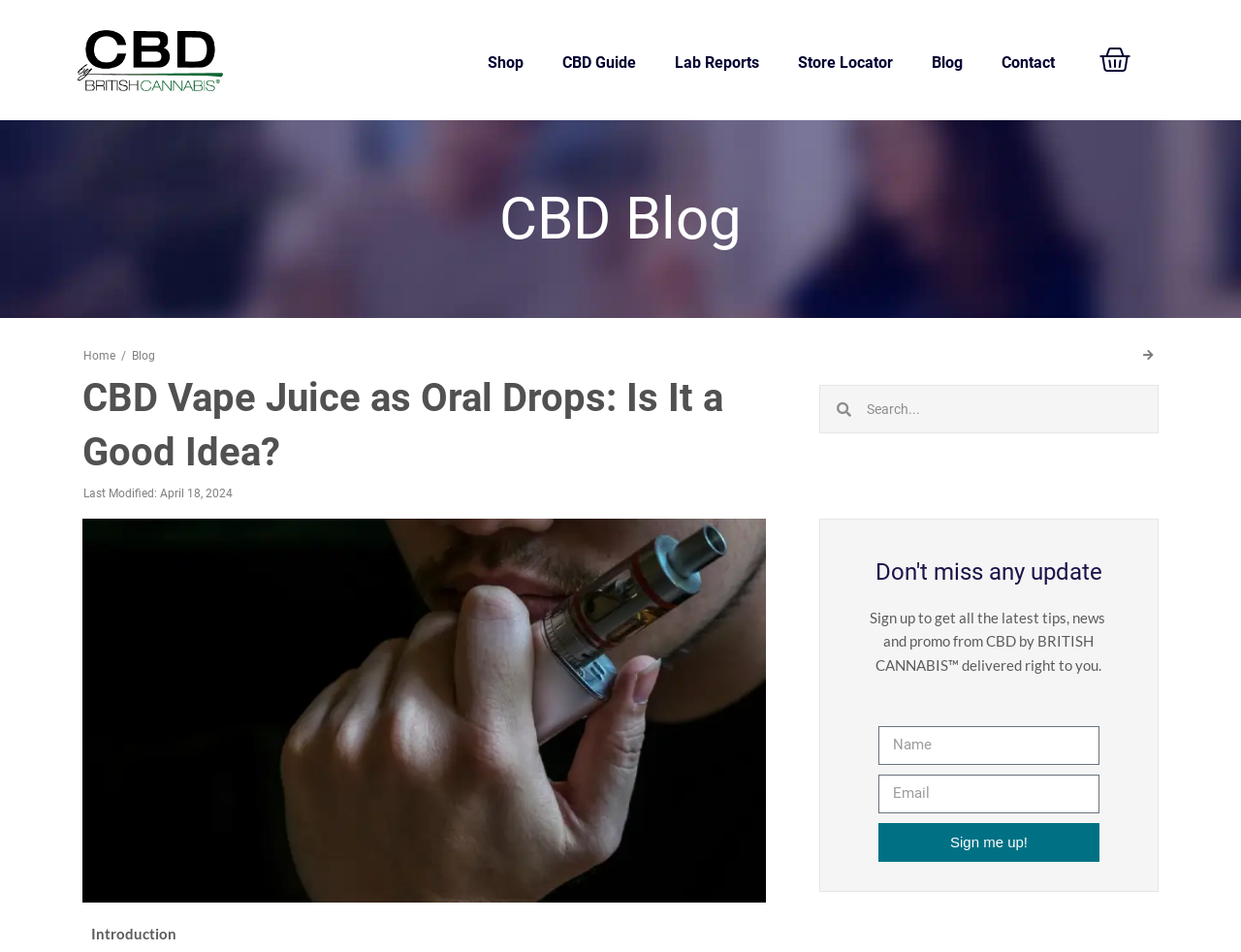Determine the bounding box coordinates for the clickable element required to fulfill the instruction: "Contact Brunswick location". Provide the coordinates as four float numbers between 0 and 1, i.e., [left, top, right, bottom].

None